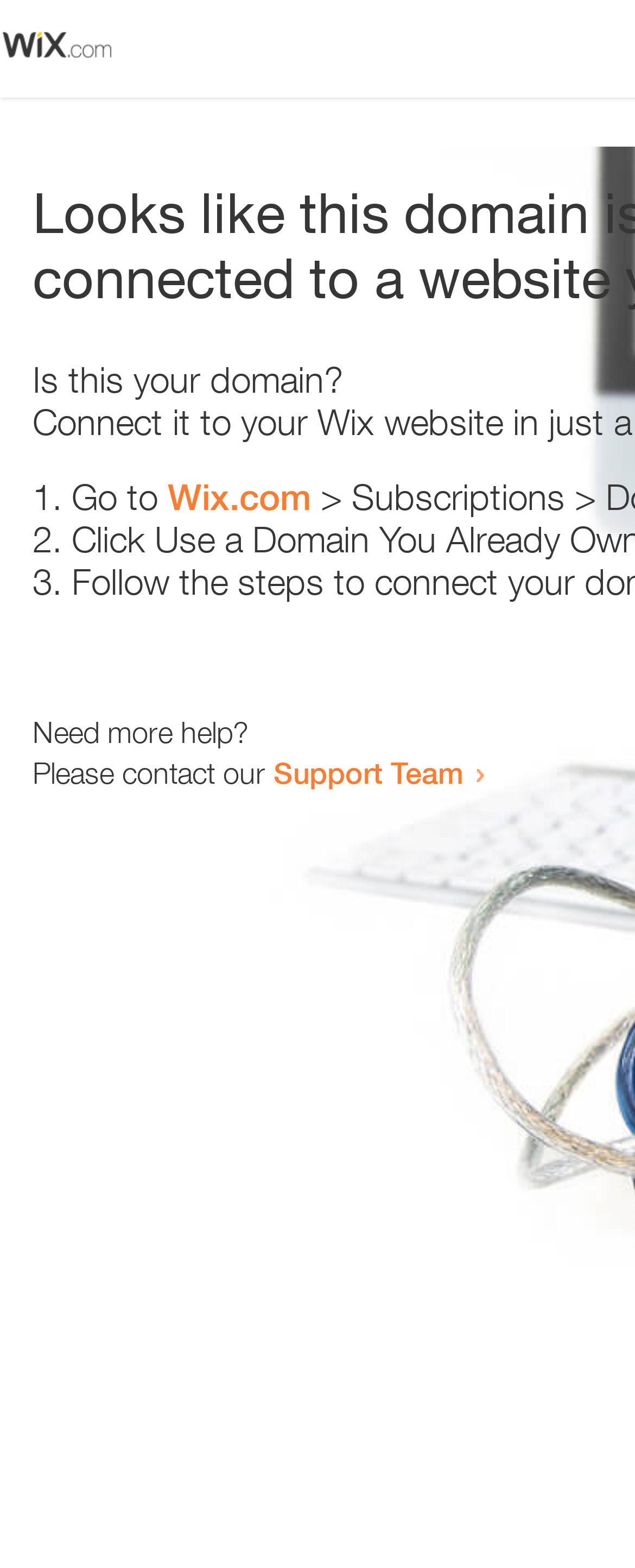Please determine and provide the text content of the webpage's heading.

Looks like this domain isn't
connected to a website yet